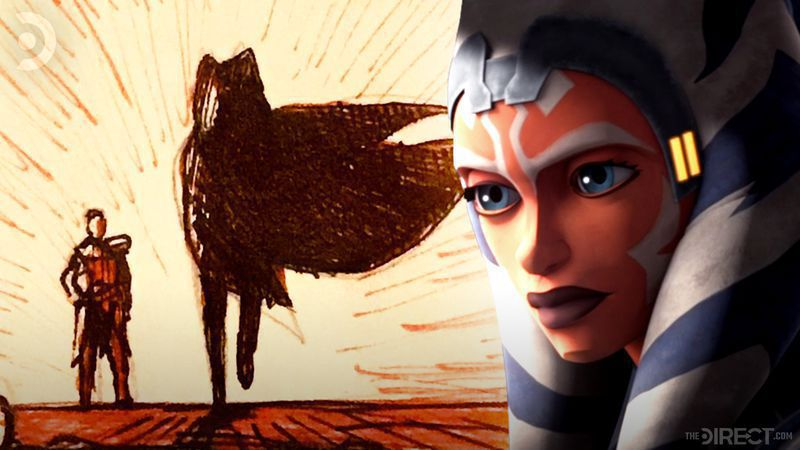Review the image closely and give a comprehensive answer to the question: What is the name of the character on the right?

The caption describes the striking close-up of Ahsoka Tano, a beloved character from the series, on the right side of the image.